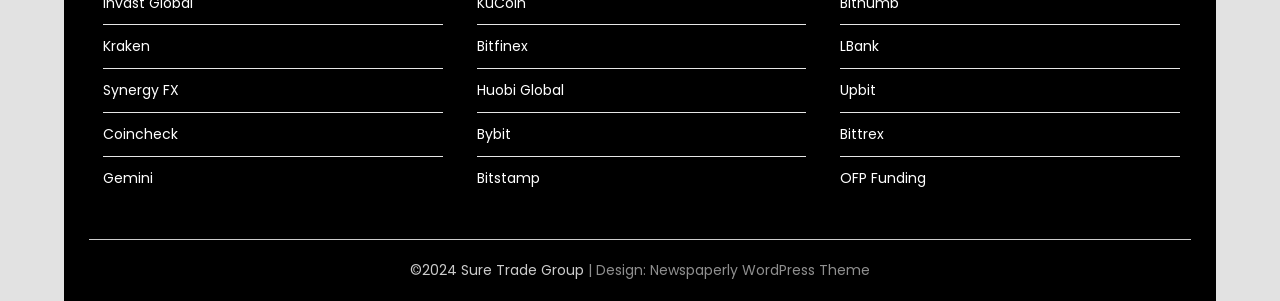Find the bounding box of the UI element described as: "Kraken". The bounding box coordinates should be given as four float values between 0 and 1, i.e., [left, top, right, bottom].

[0.08, 0.12, 0.117, 0.187]